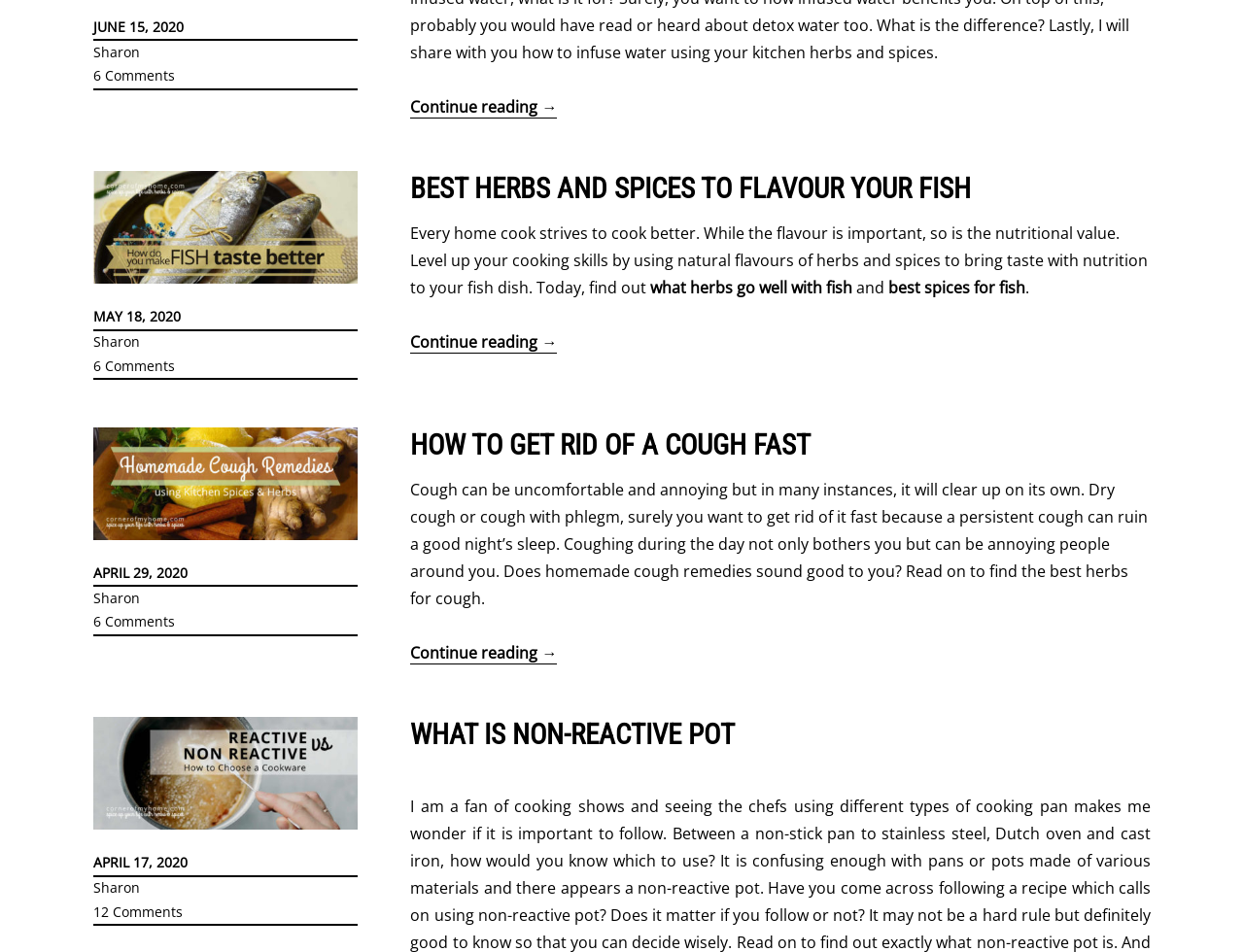Please respond to the question with a concise word or phrase:
What is the date of the third article?

APRIL 29, 2020